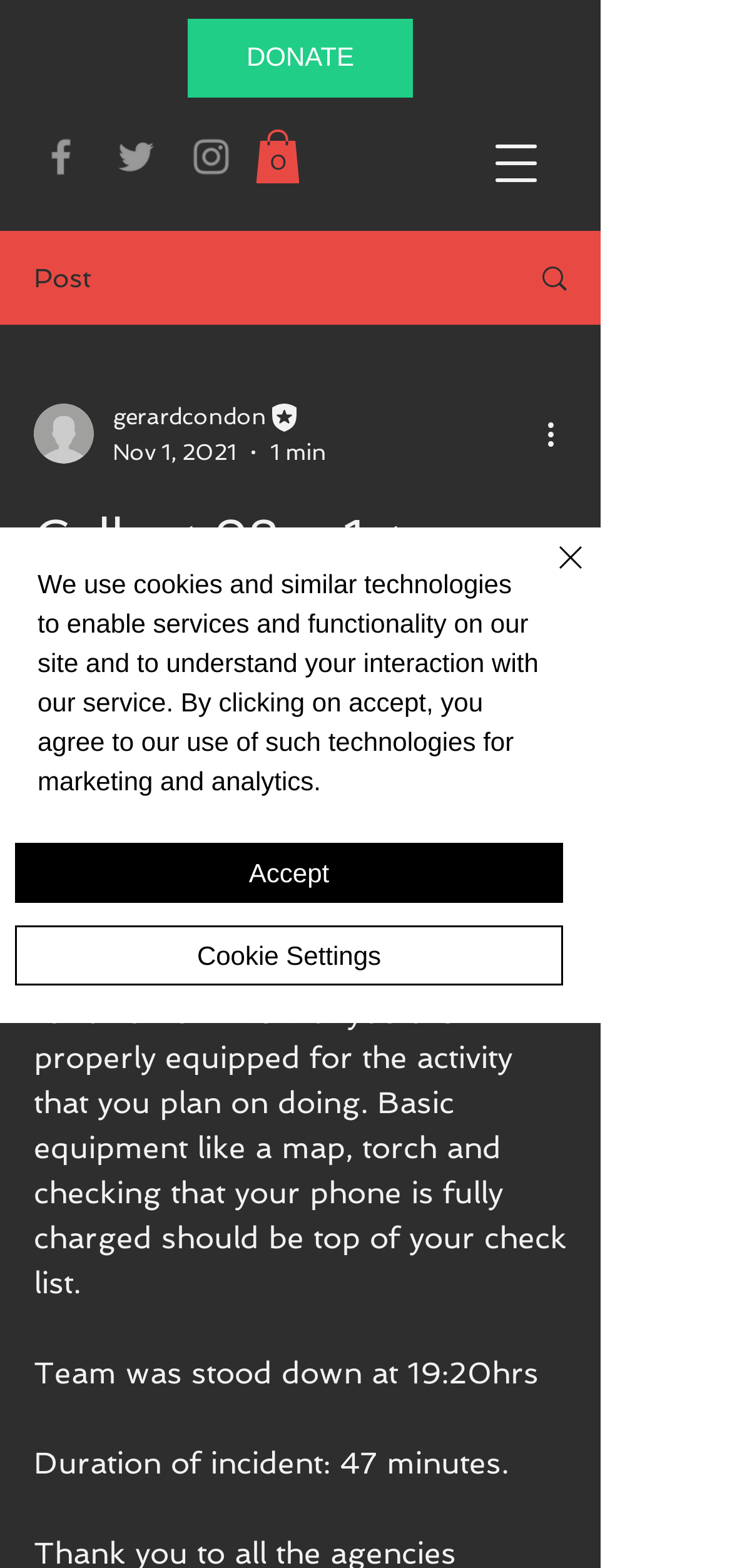Please find the bounding box coordinates of the element that must be clicked to perform the given instruction: "Donate". The coordinates should be four float numbers from 0 to 1, i.e., [left, top, right, bottom].

[0.256, 0.012, 0.564, 0.062]